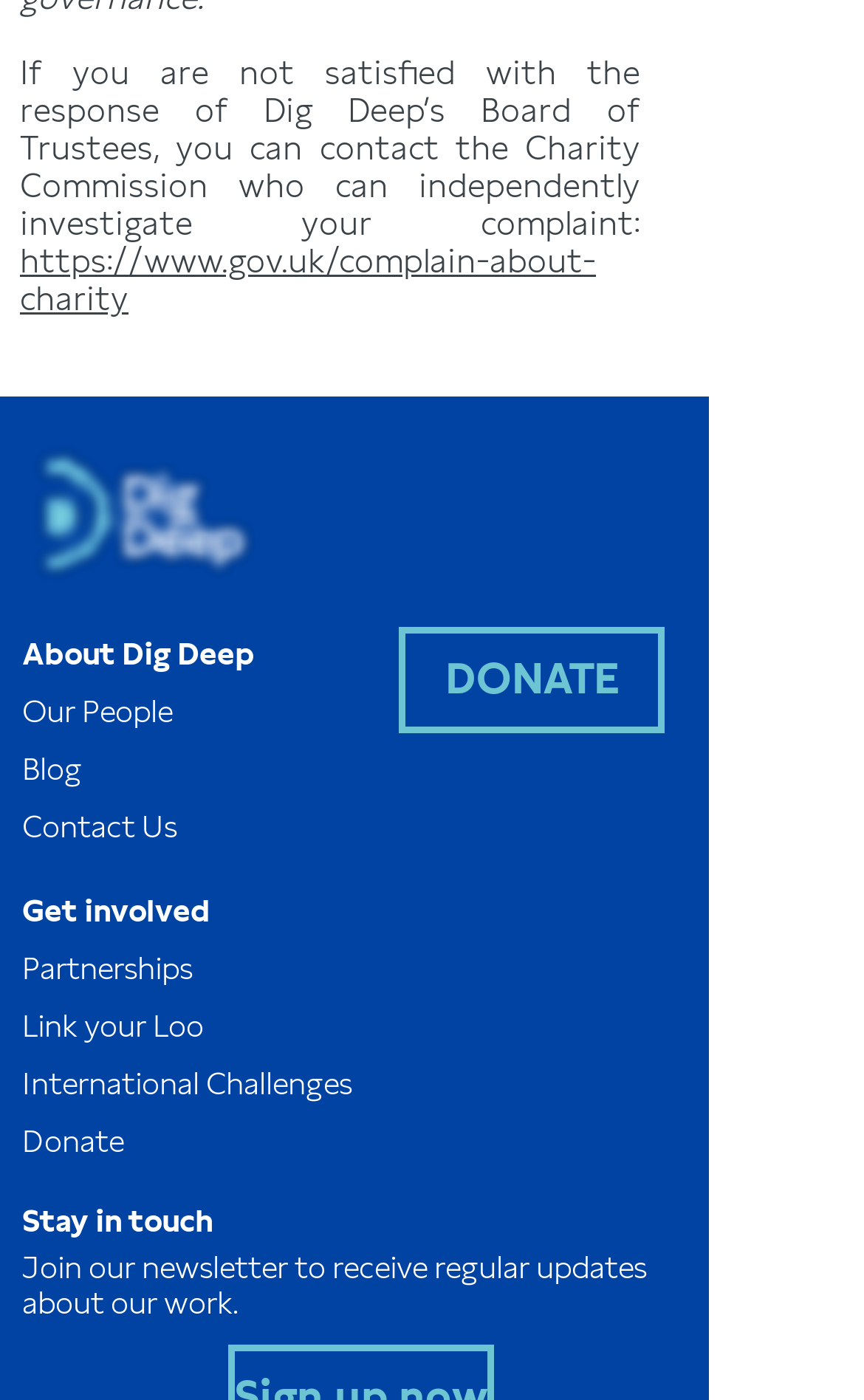Locate the bounding box coordinates of the clickable region to complete the following instruction: "Visit Facebook."

[0.423, 0.331, 0.513, 0.386]